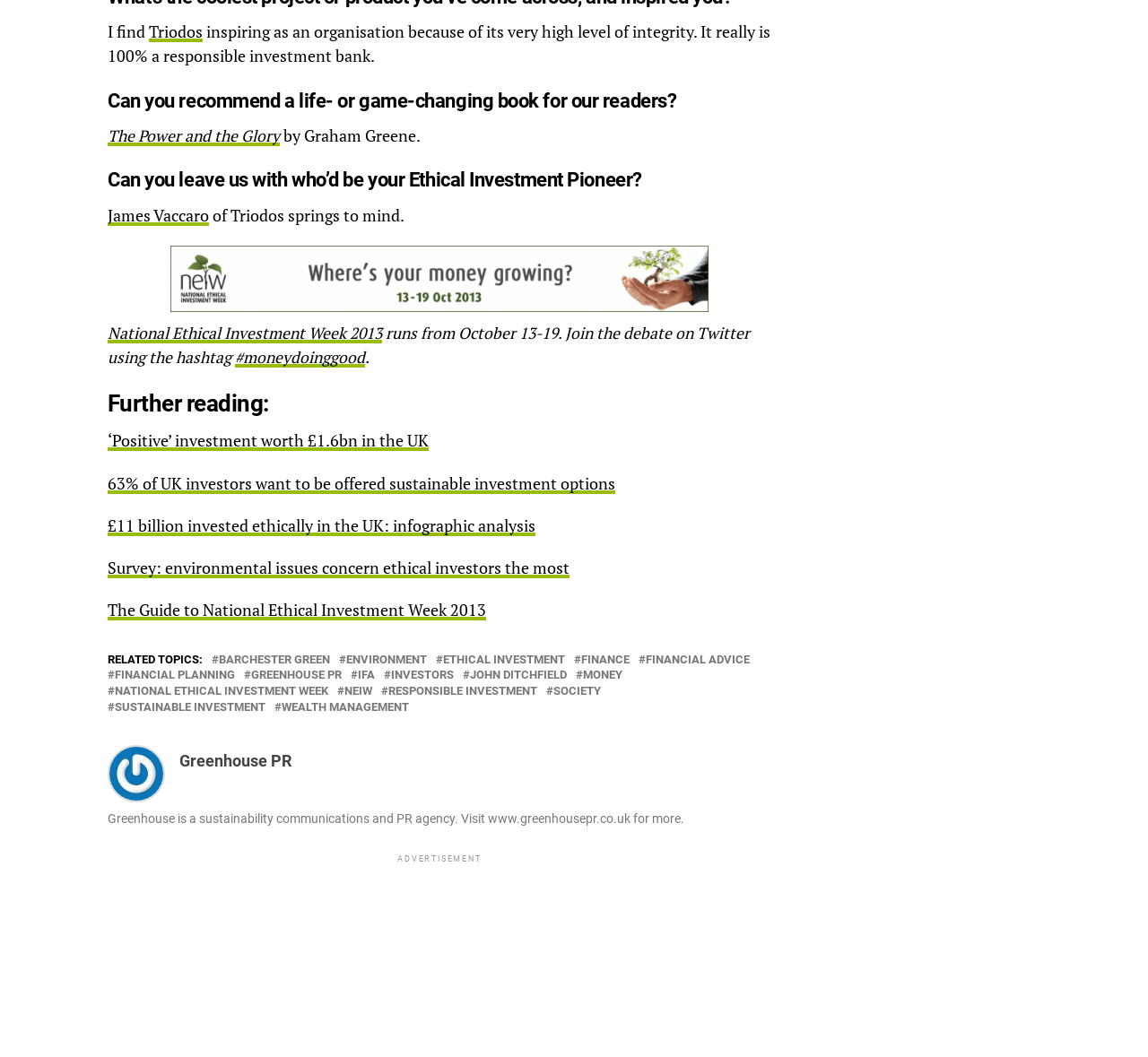What is the name of the person mentioned as an Ethical Investment Pioneer?
Please provide a single word or phrase as your answer based on the image.

James Vaccaro